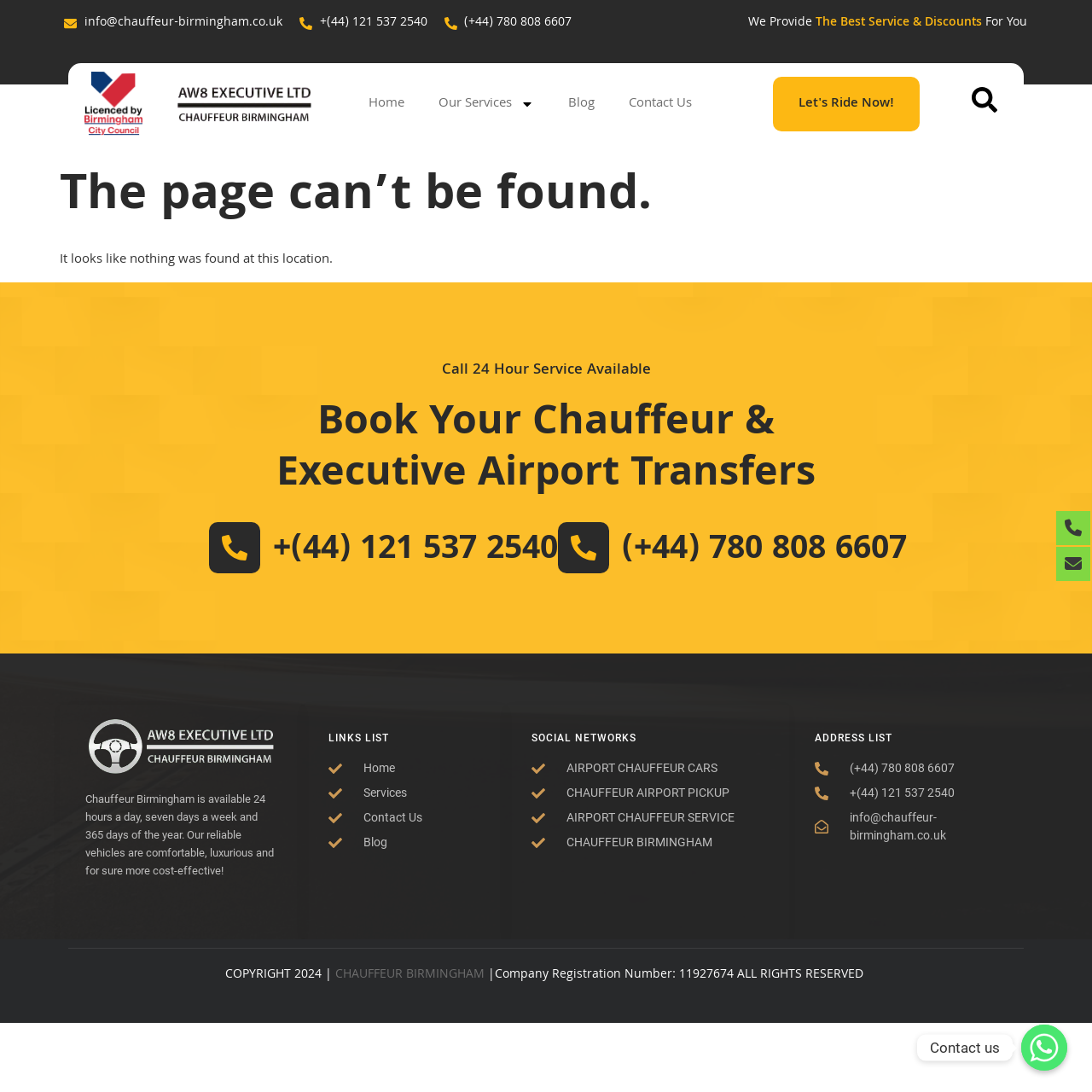Use the details in the image to answer the question thoroughly: 
What services does the company provide?

I found the services provided by the company by looking at the heading 'Book Your Chauffeur & Executive Airport Transfers', which suggests that the company provides chauffeur and executive airport transfer services.